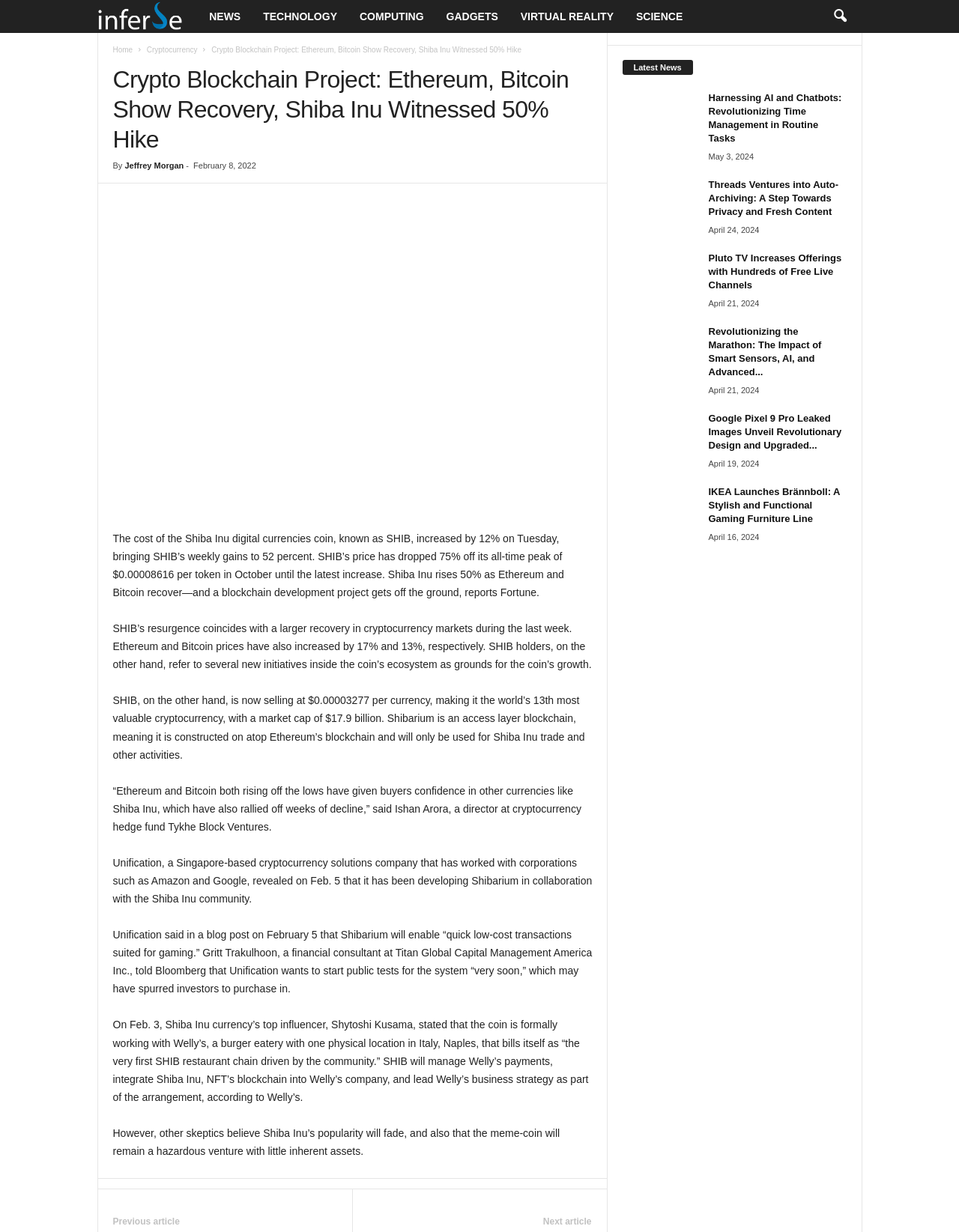Ascertain the bounding box coordinates for the UI element detailed here: "Cryptocurrency". The coordinates should be provided as [left, top, right, bottom] with each value being a float between 0 and 1.

[0.153, 0.037, 0.206, 0.044]